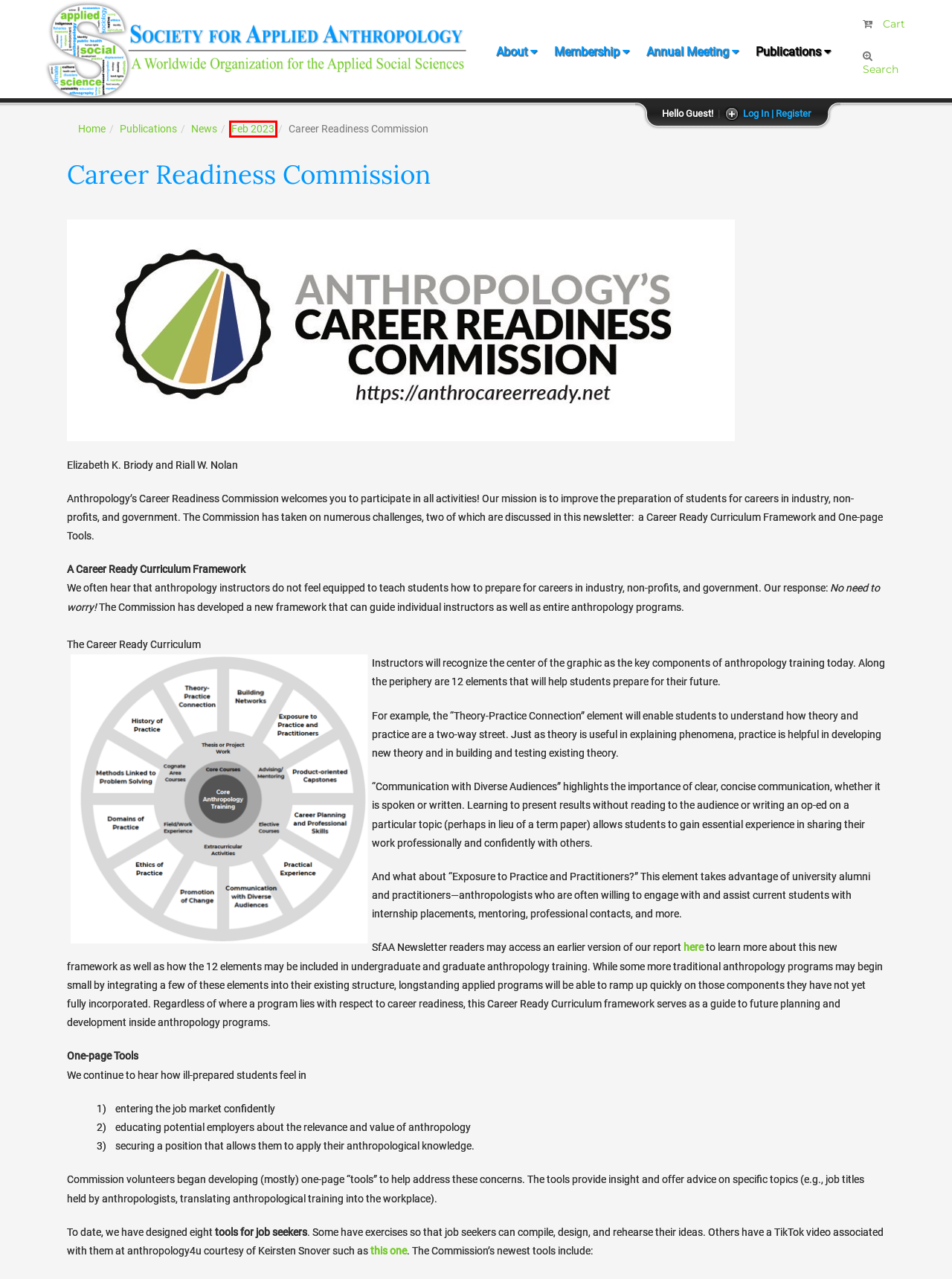Given a screenshot of a webpage with a red rectangle bounding box around a UI element, select the best matching webpage description for the new webpage that appears after clicking the highlighted element. The candidate descriptions are:
A. About :: Society for Applied Anthropology
B. Search :: Society for Applied Anthropology
C. Annual Meeting :: Society for Applied Anthropology
D. Feb 2023 :: Society for Applied Anthropology
E. Membership :: Society for Applied Anthropology
F. News :: Society for Applied Anthropology
G. Publications :: Society for Applied Anthropology
H. Home :: Society for Applied Anthropology

D